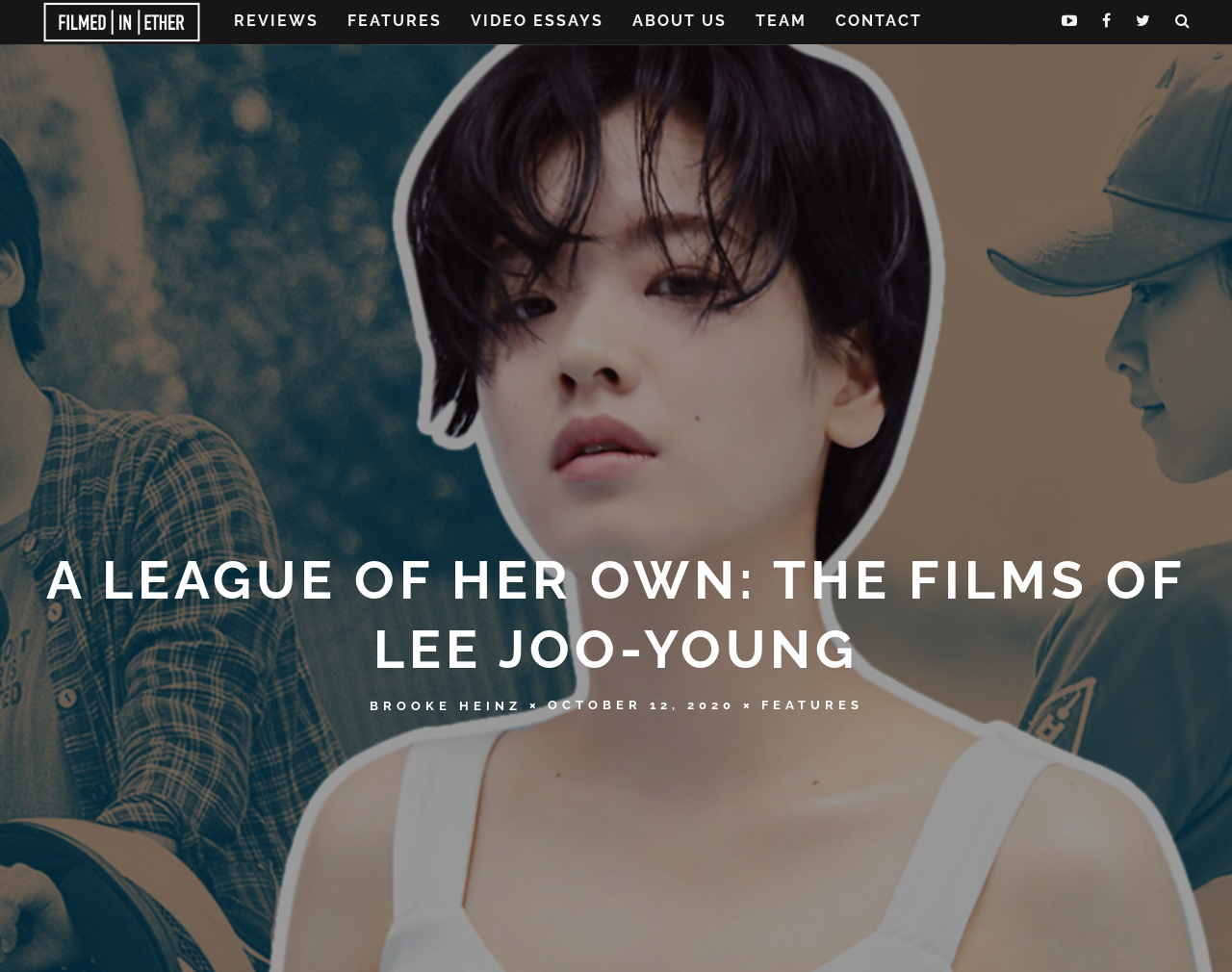Locate the bounding box coordinates of the segment that needs to be clicked to meet this instruction: "click site logo".

[0.033, 0.0, 0.165, 0.045]